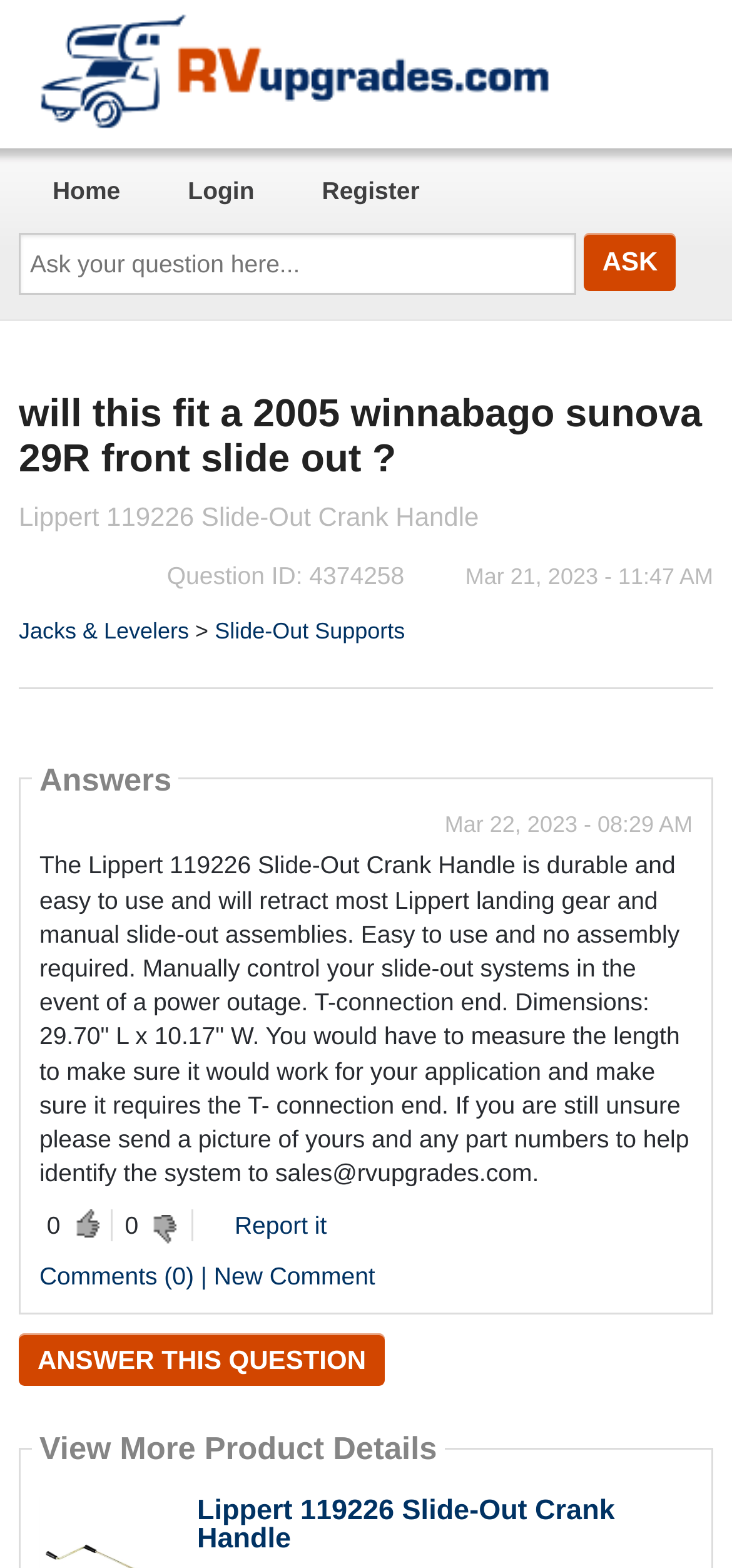Please mark the bounding box coordinates of the area that should be clicked to carry out the instruction: "Report an answer".

[0.32, 0.773, 0.446, 0.789]